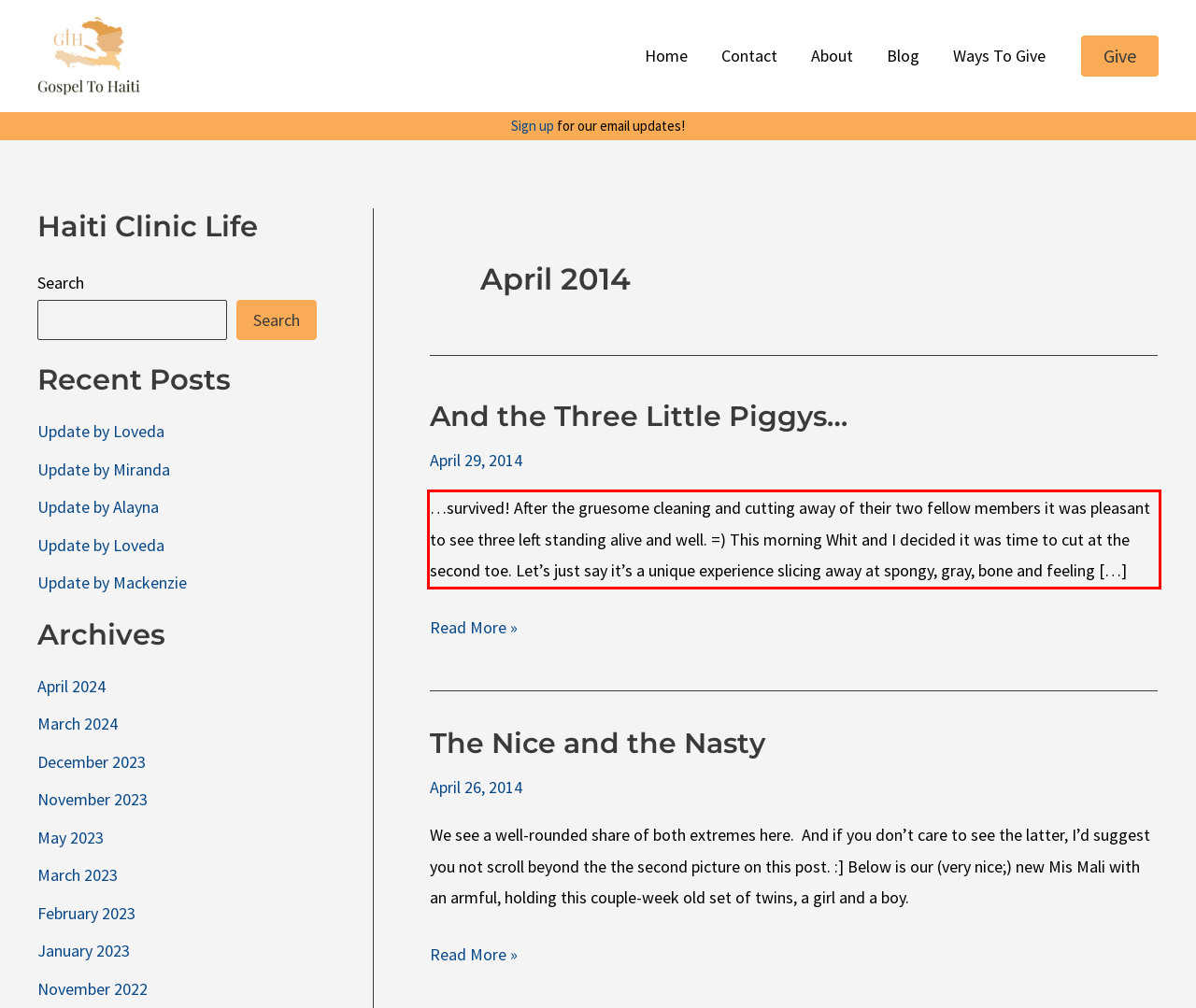Analyze the screenshot of a webpage where a red rectangle is bounding a UI element. Extract and generate the text content within this red bounding box.

…survived! After the gruesome cleaning and cutting away of their two fellow members it was pleasant to see three left standing alive and well. =) This morning Whit and I decided it was time to cut at the second toe. Let’s just say it’s a unique experience slicing away at spongy, gray, bone and feeling […]